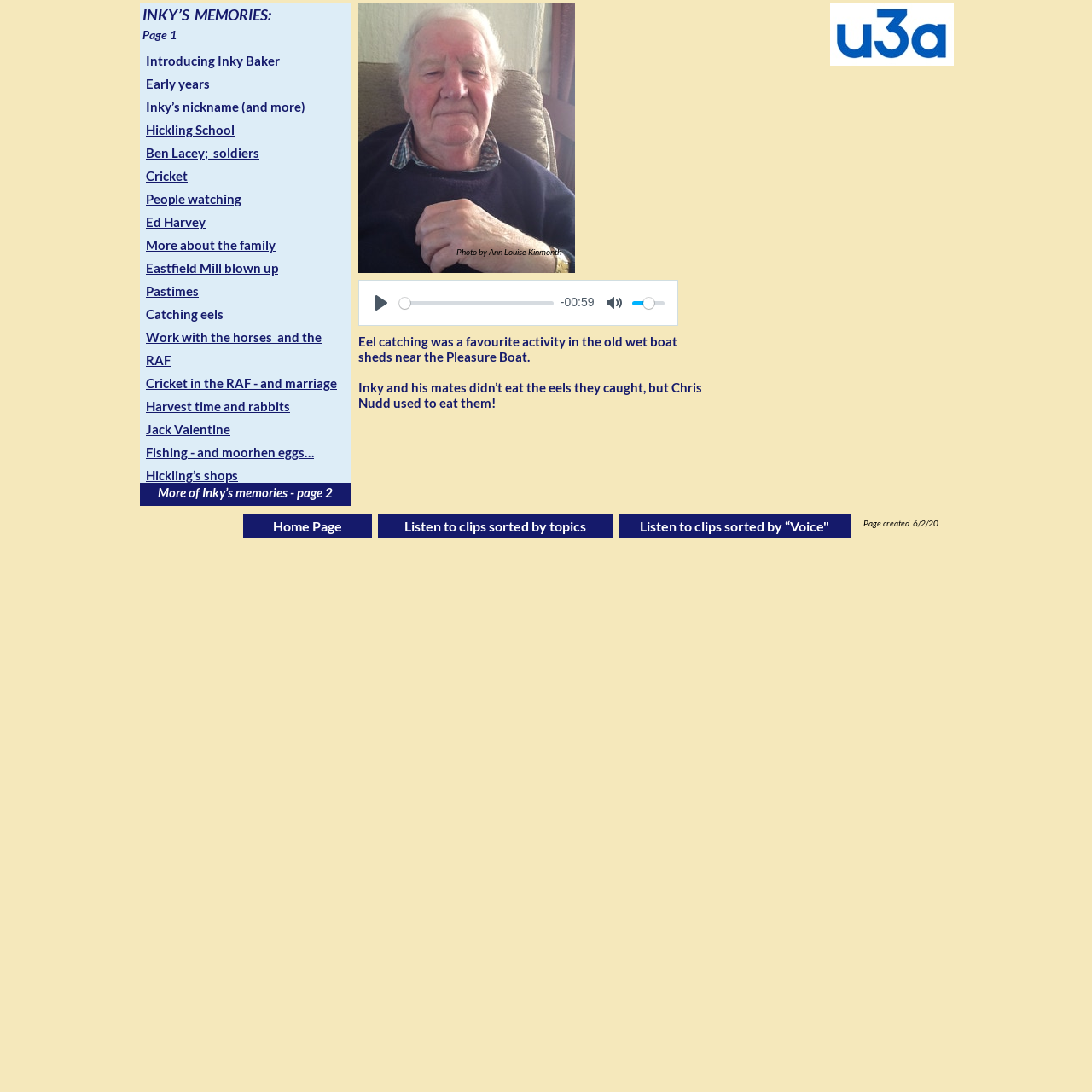What is the volume level of the audio player?
Using the image, give a concise answer in the form of a single word or short phrase.

50.0%